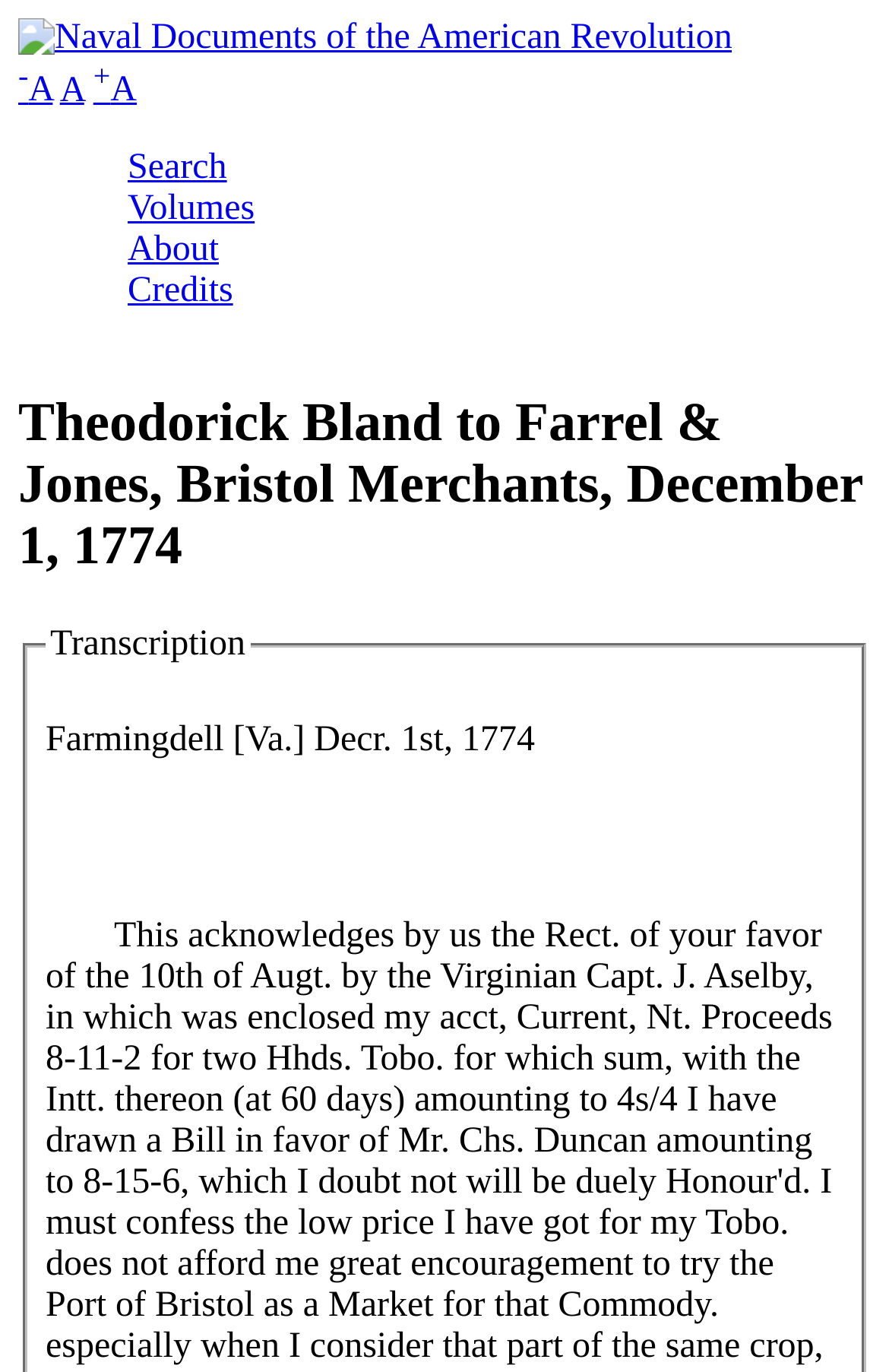Can you give a detailed response to the following question using the information from the image? What is the location mentioned in the letter?

I found the location mentioned in the letter by looking at the StaticText element 'Farmingdell [Va.] Decr. 1st, 1774' which is located in the main content area of the webpage. The location is explicitly mentioned in the text.